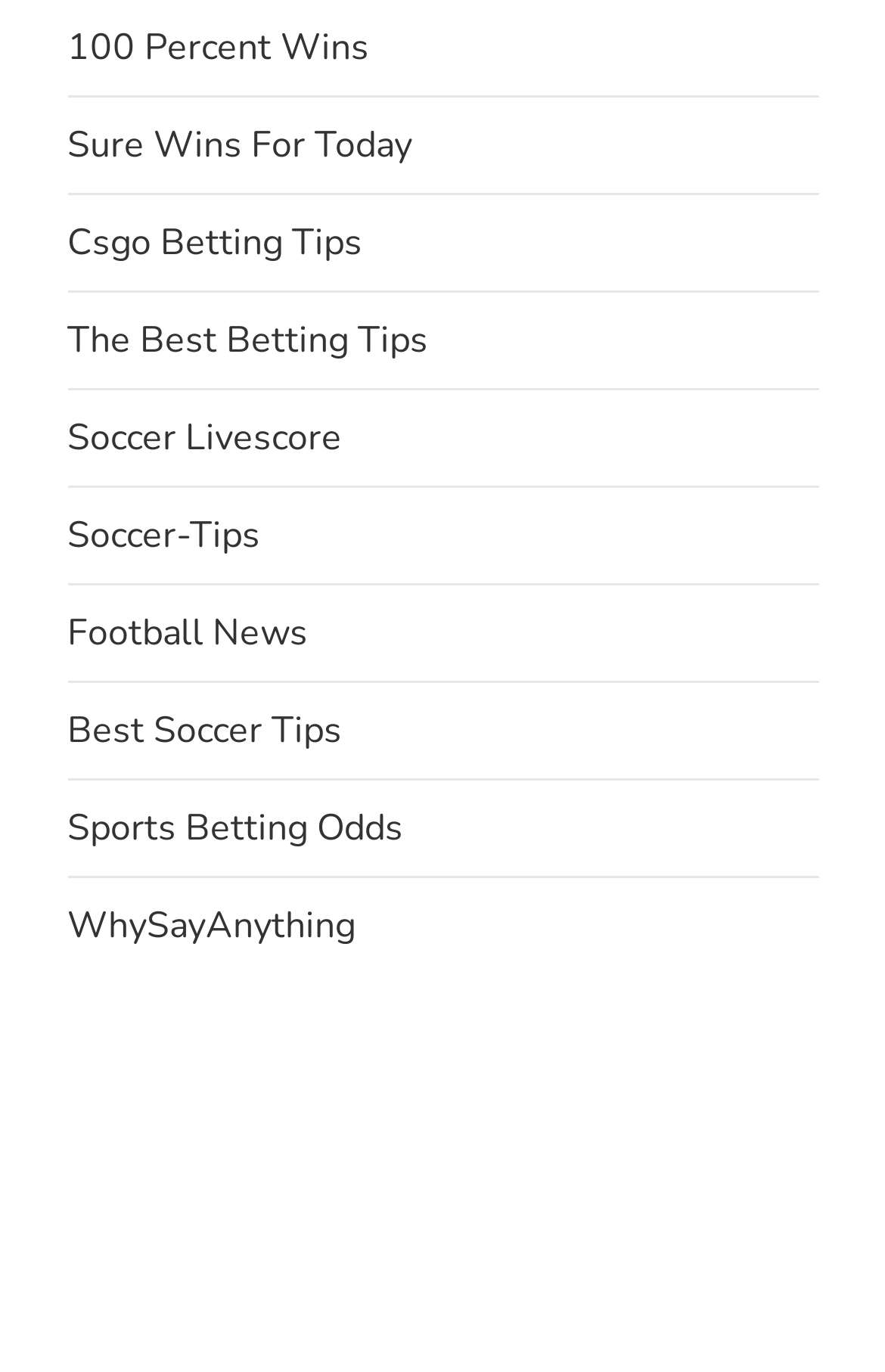Respond concisely with one word or phrase to the following query:
What is the last link on the webpage?

WhySayAnything